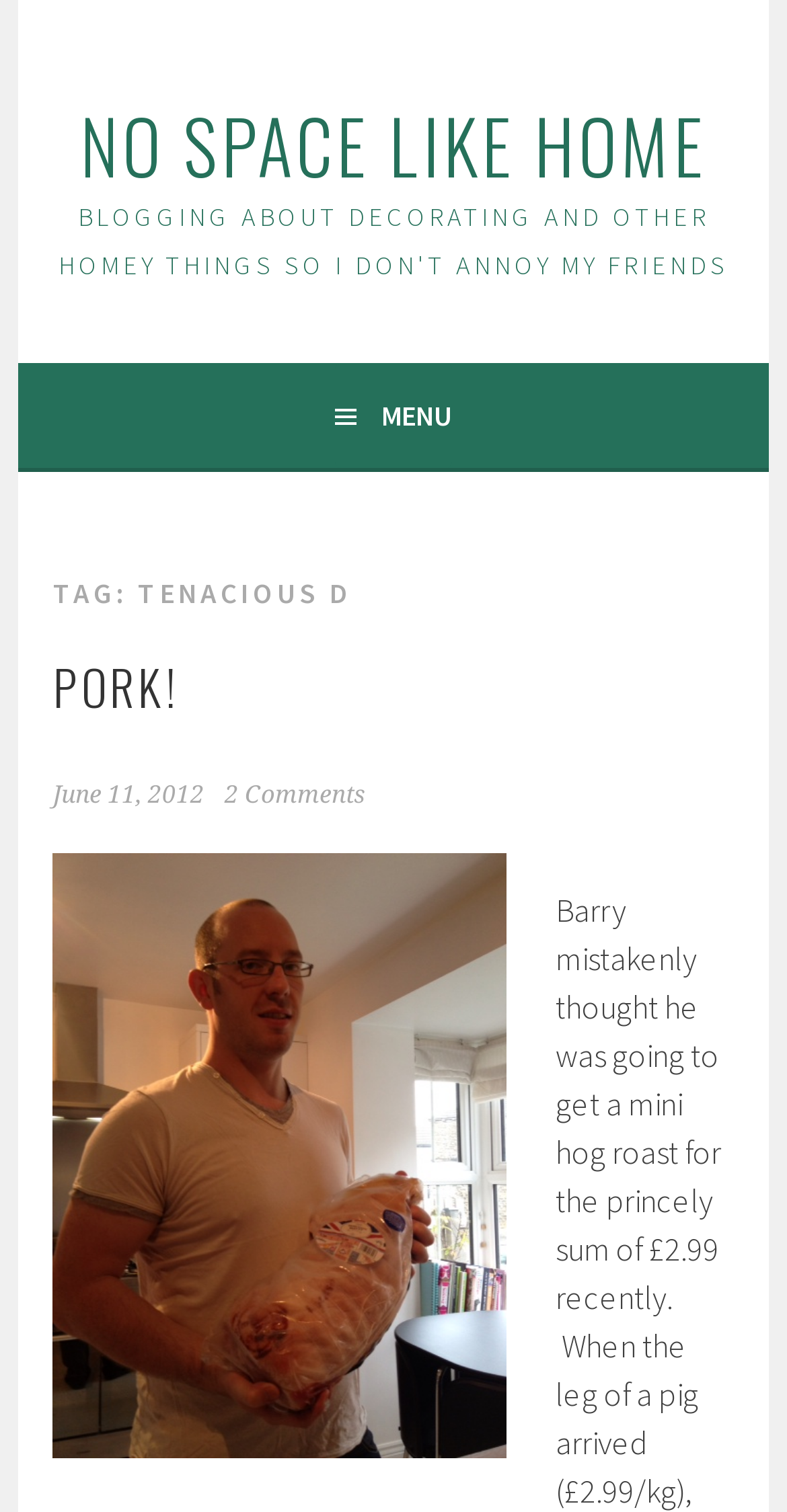How many comments are there on the blog post?
Please provide a detailed and thorough answer to the question.

The link '2 Comments' indicates that there are 2 comments on the blog post.